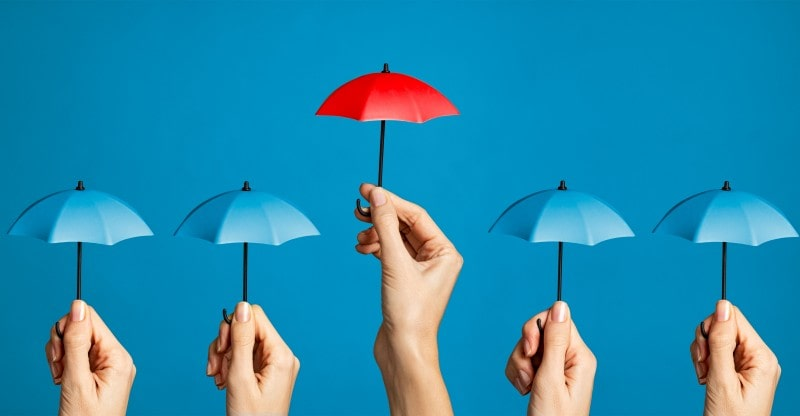Please answer the following question using a single word or phrase: 
What color is the central umbrella?

Bold red